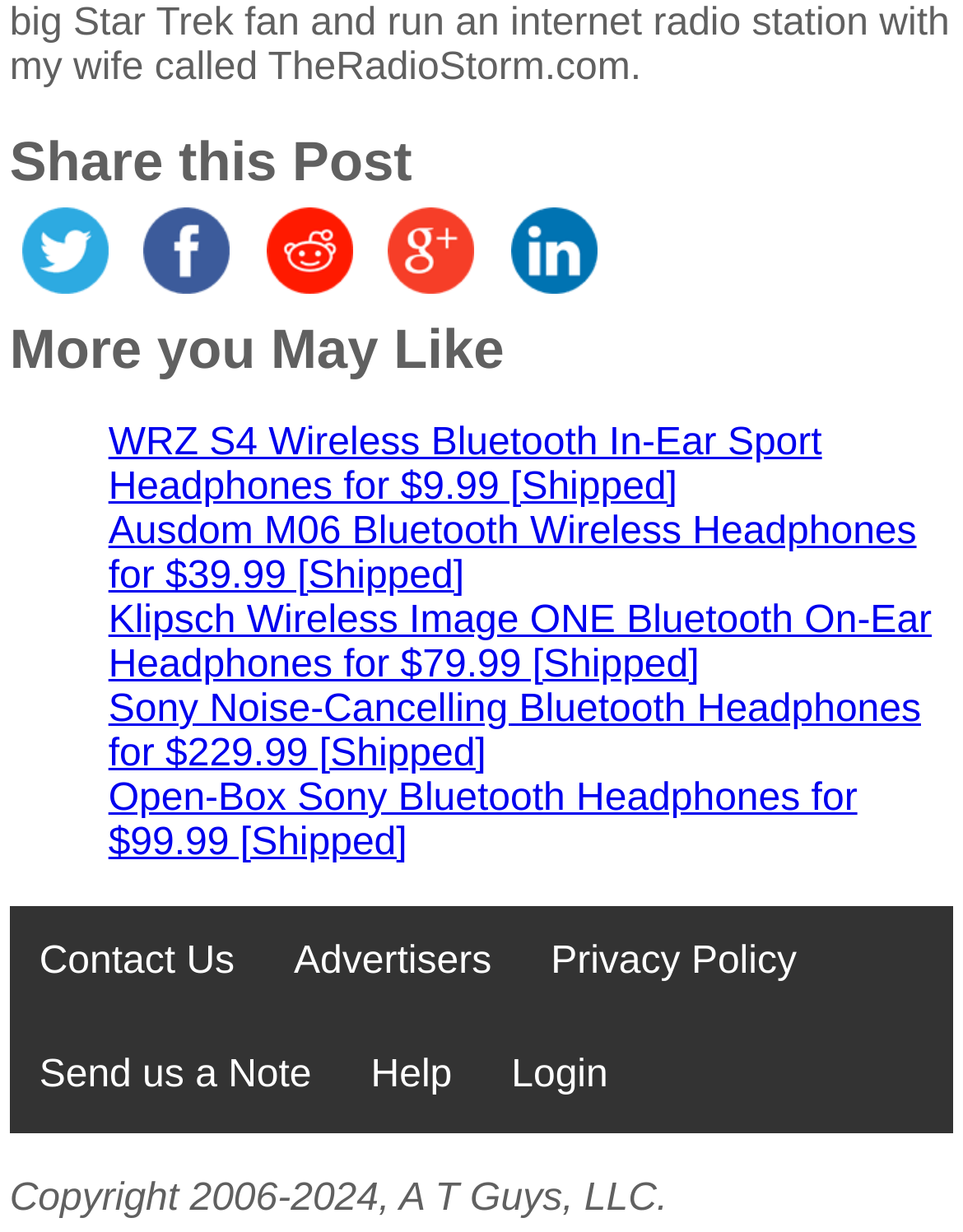Reply to the question with a single word or phrase:
How many headphone options are listed under 'More you May Like'?

5